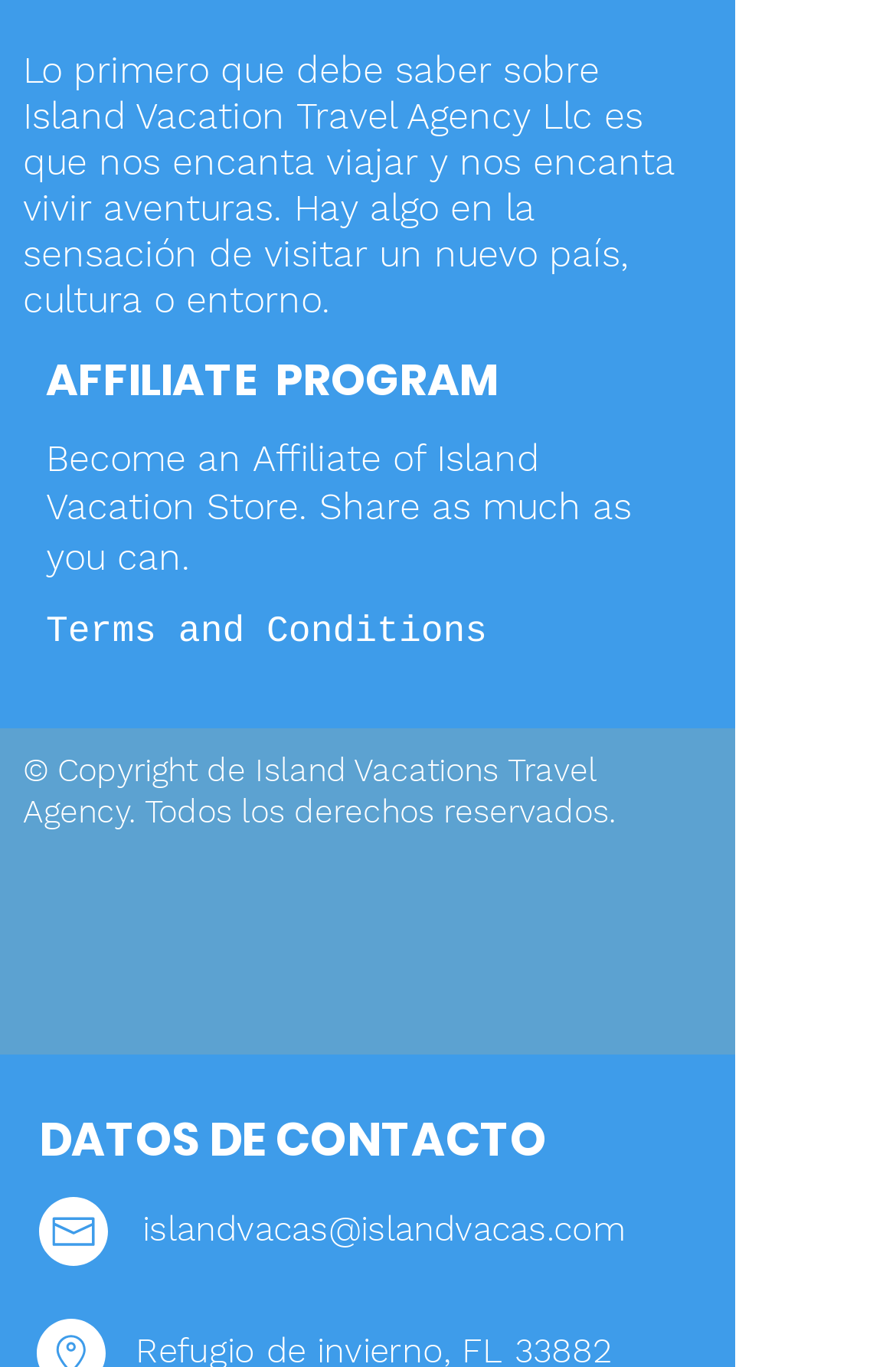Refer to the screenshot and give an in-depth answer to this question: What is the name of the travel agency?

The name of the travel agency can be found in the first paragraph of the webpage, which states 'Lo primero que debe saber sobre Island Vacation Travel Agency Llc es que nos encanta viajar y nos encanta vivir aventuras.'